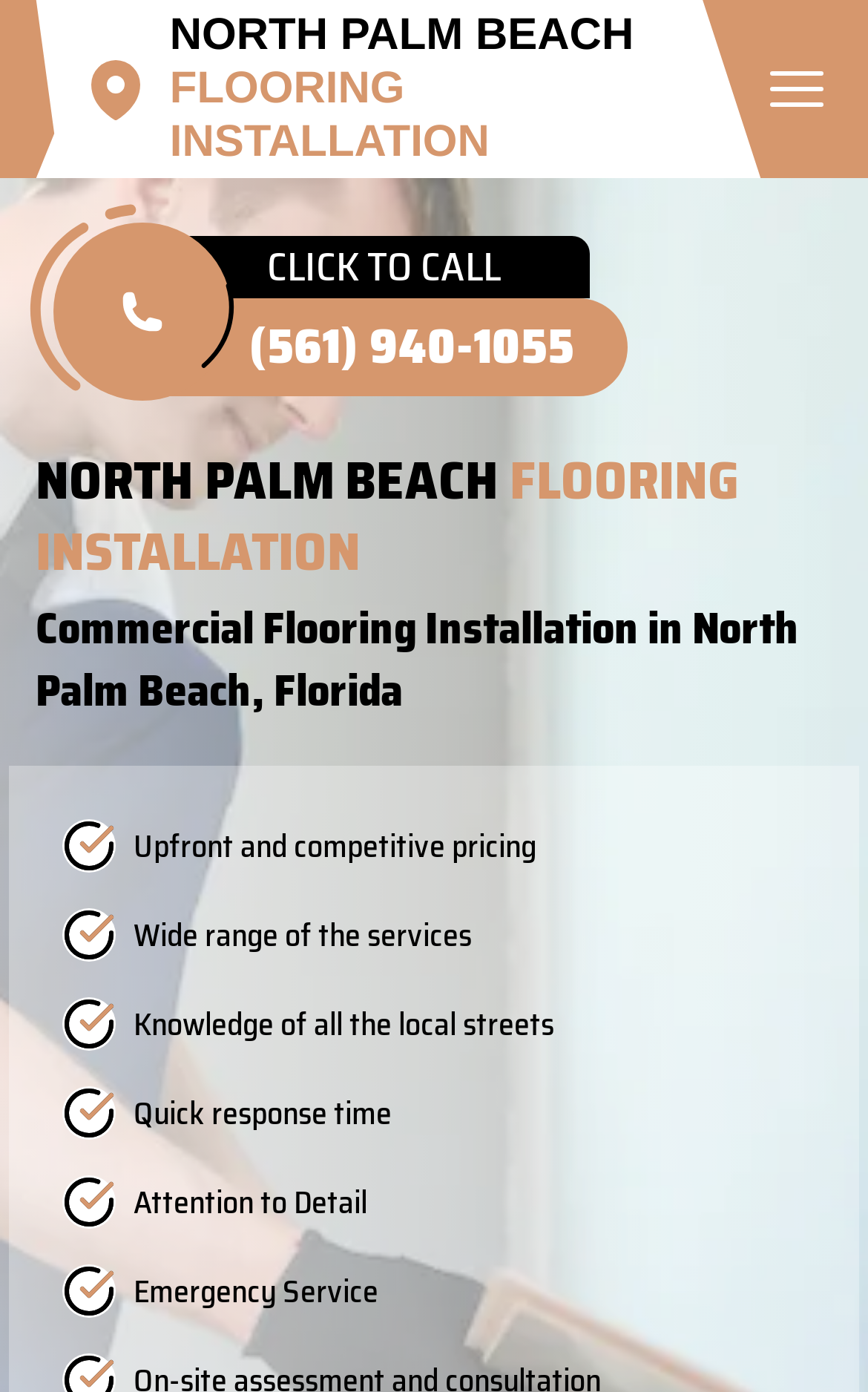Please provide the bounding box coordinate of the region that matches the element description: North Palm Beach FLOORING INSTALLATION. Coordinates should be in the format (top-left x, top-left y, bottom-right x, bottom-right y) and all values should be between 0 and 1.

[0.196, 0.006, 0.751, 0.122]